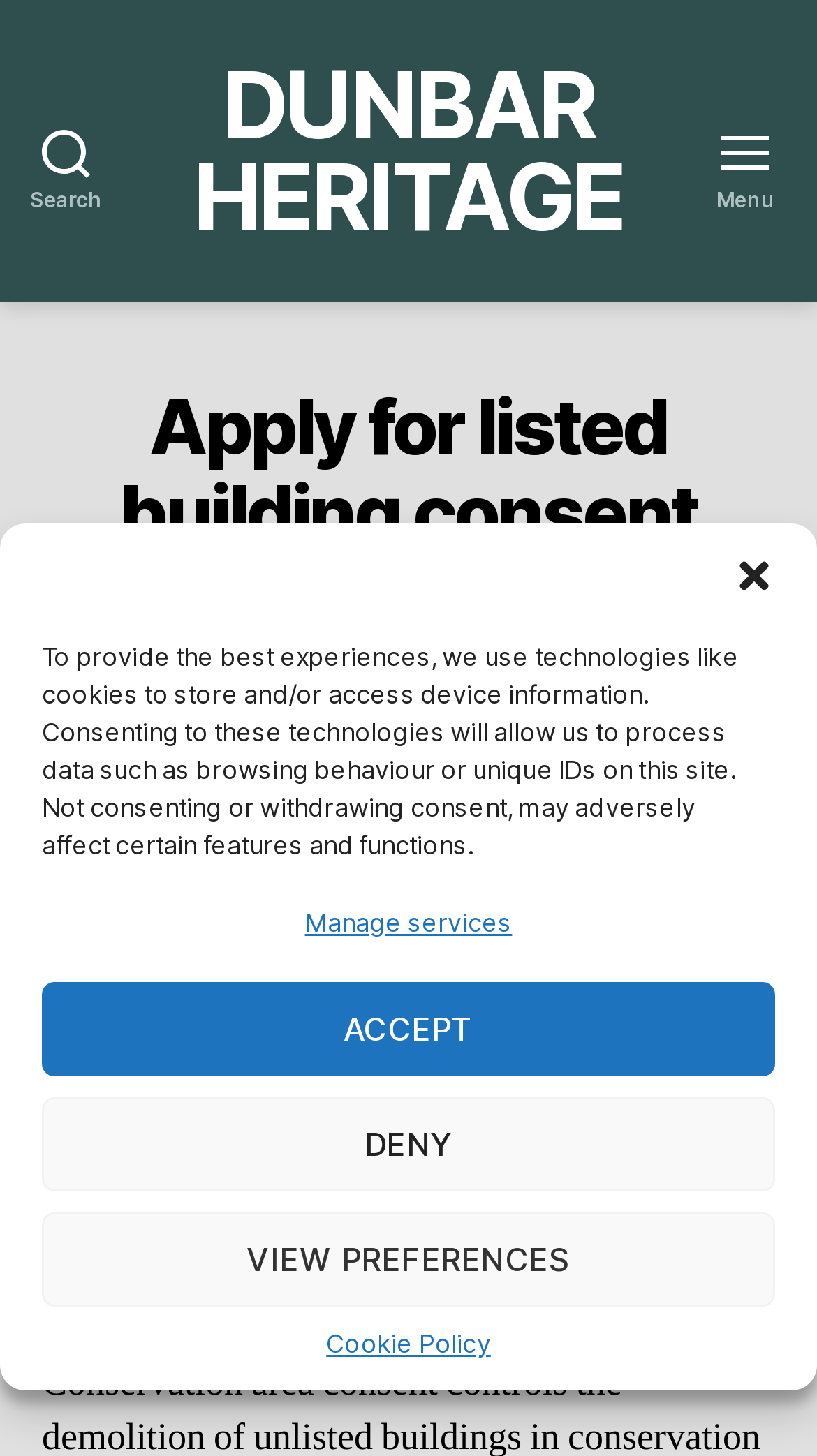Locate the primary headline on the webpage and provide its text.

Apply for listed building consent